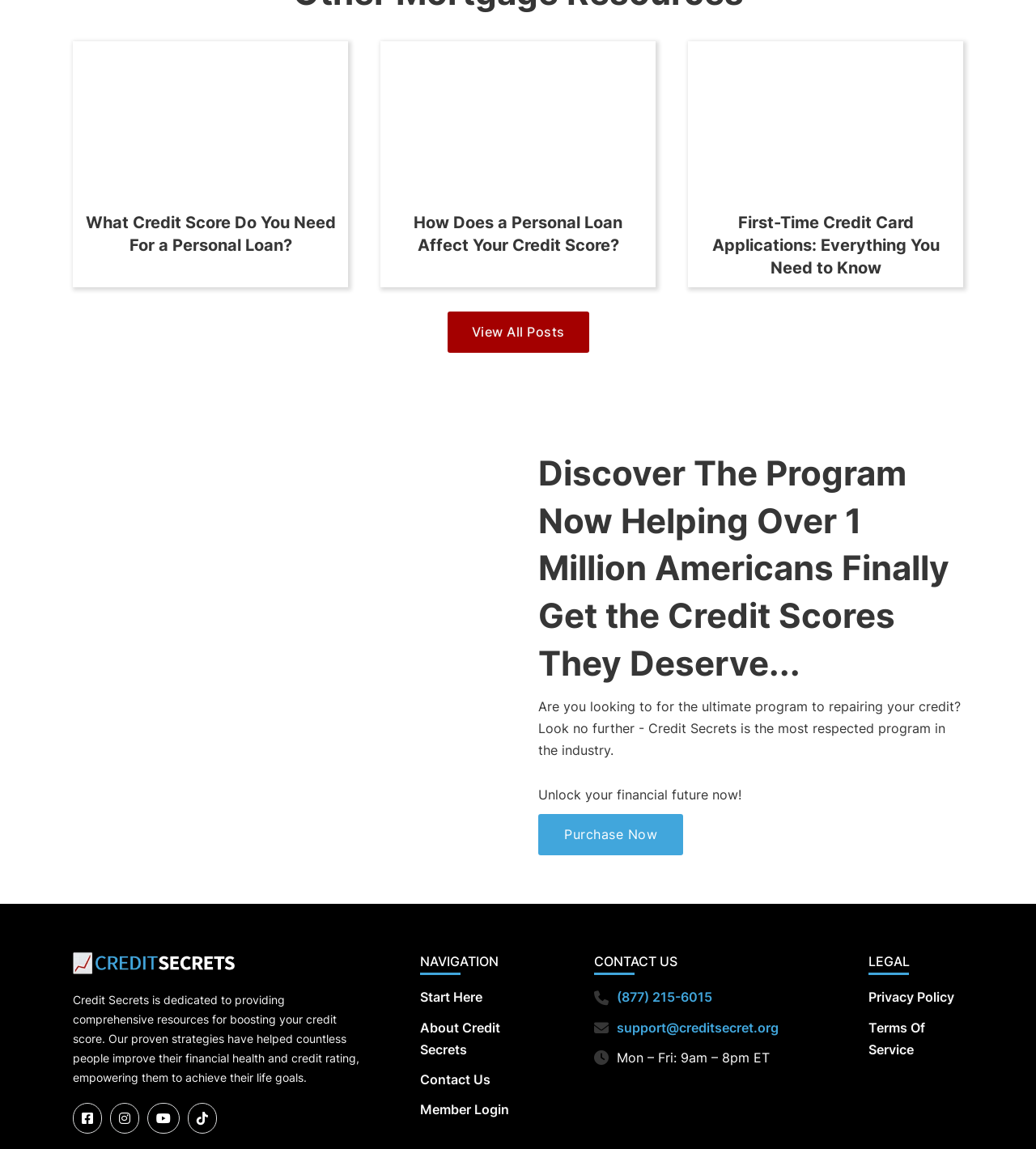What is the purpose of the 'Purchase Now' button?
Using the image provided, answer with just one word or phrase.

To buy Credit Secrets